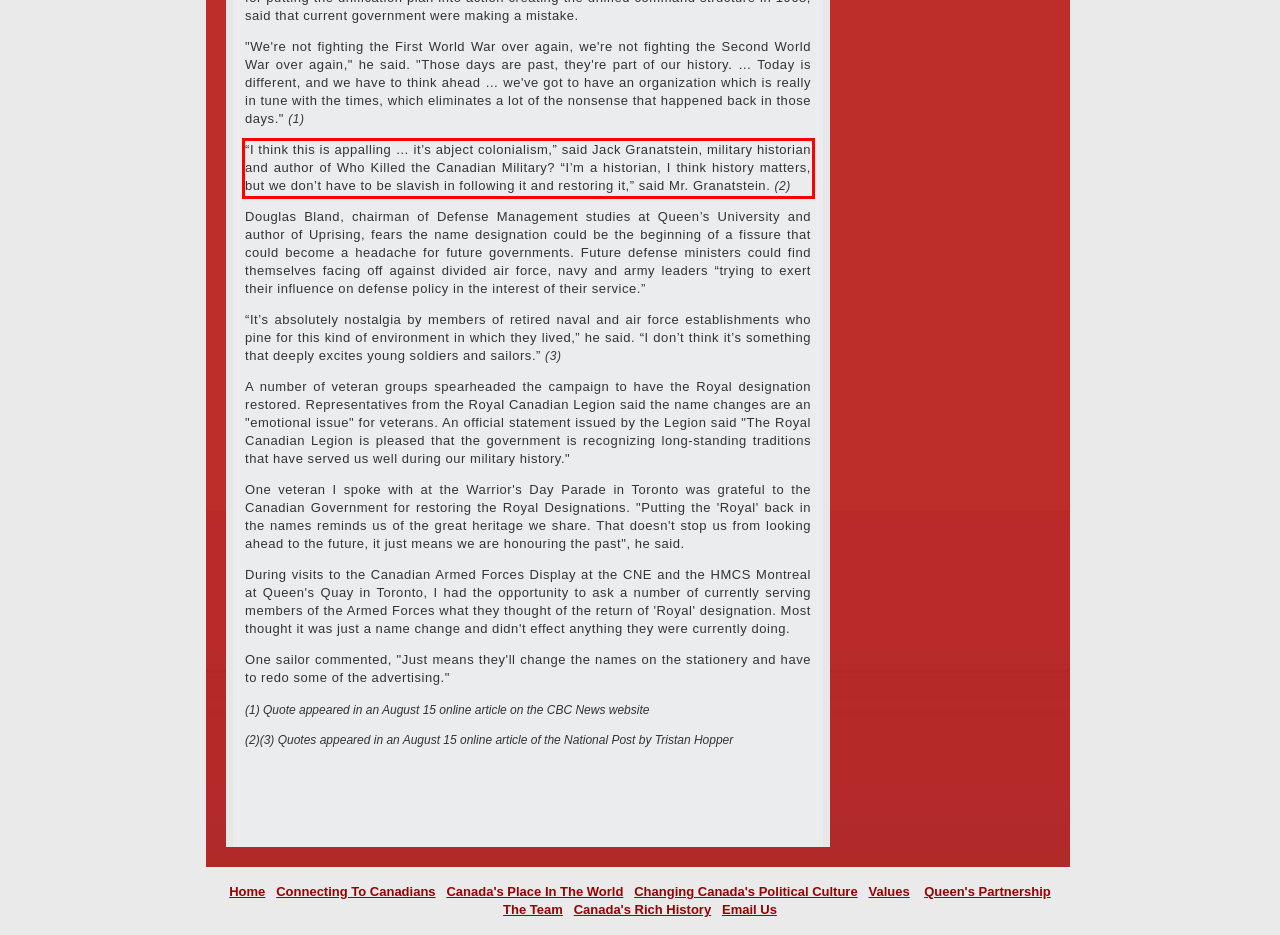Using the provided screenshot of a webpage, recognize the text inside the red rectangle bounding box by performing OCR.

“I think this is appalling … it’s abject colonialism,” said Jack Granatstein, military historian and author of Who Killed the Canadian Military? “I’m a historian, I think history matters, but we don’t have to be slavish in following it and restoring it,” said Mr. Granatstein. (2)